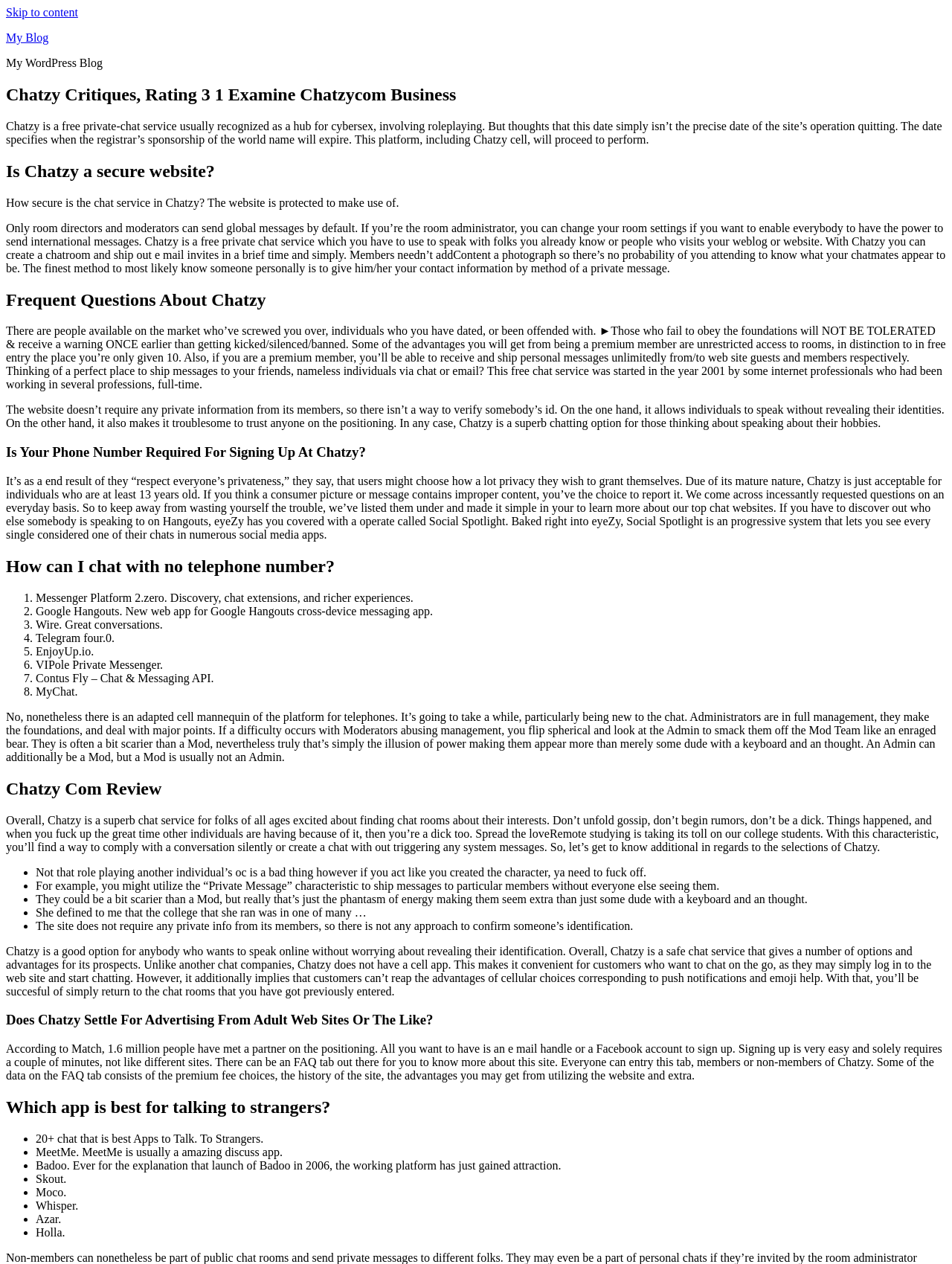Using the element description provided, determine the bounding box coordinates in the format (top-left x, top-left y, bottom-right x, bottom-right y). Ensure that all values are floating point numbers between 0 and 1. Element description: Skip to content

[0.006, 0.005, 0.082, 0.015]